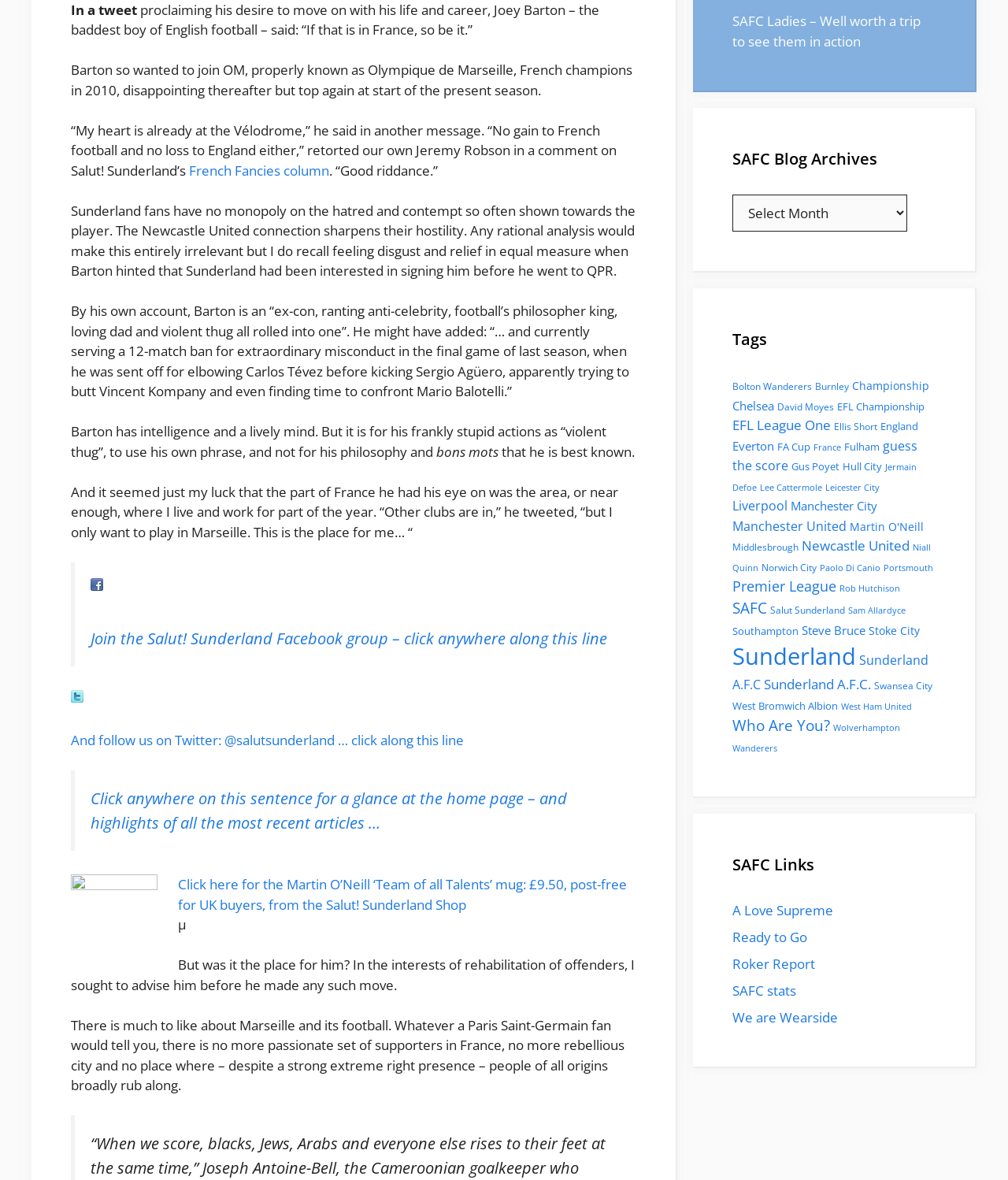From the screenshot, find the bounding box of the UI element matching this description: "Who Are You?". Supply the bounding box coordinates in the form [left, top, right, bottom], each a float between 0 and 1.

[0.727, 0.606, 0.823, 0.624]